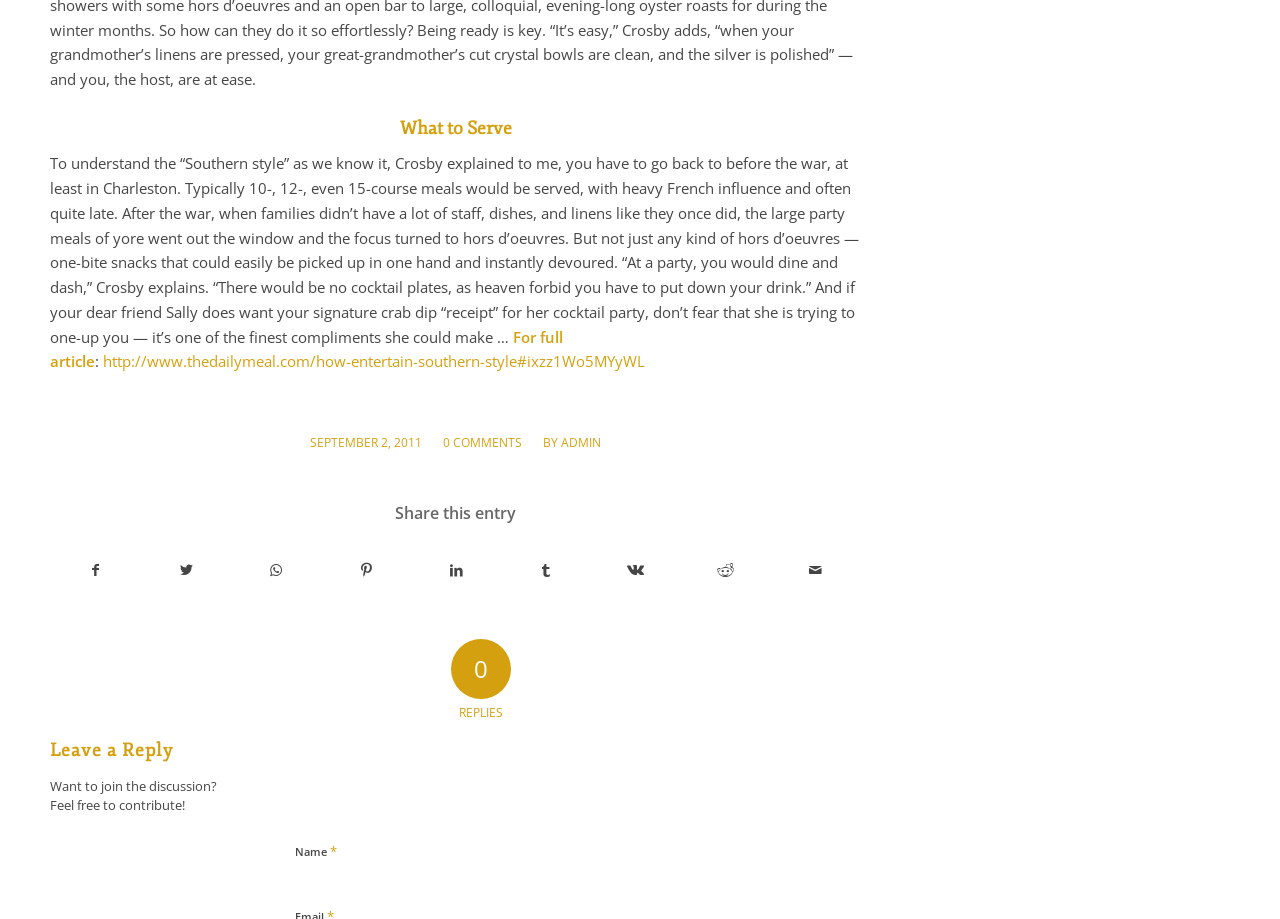What is required to leave a reply?
Provide an in-depth and detailed explanation in response to the question.

The 'Leave a Reply' section requires users to enter their name in the 'Name' textbox, which is marked as required.